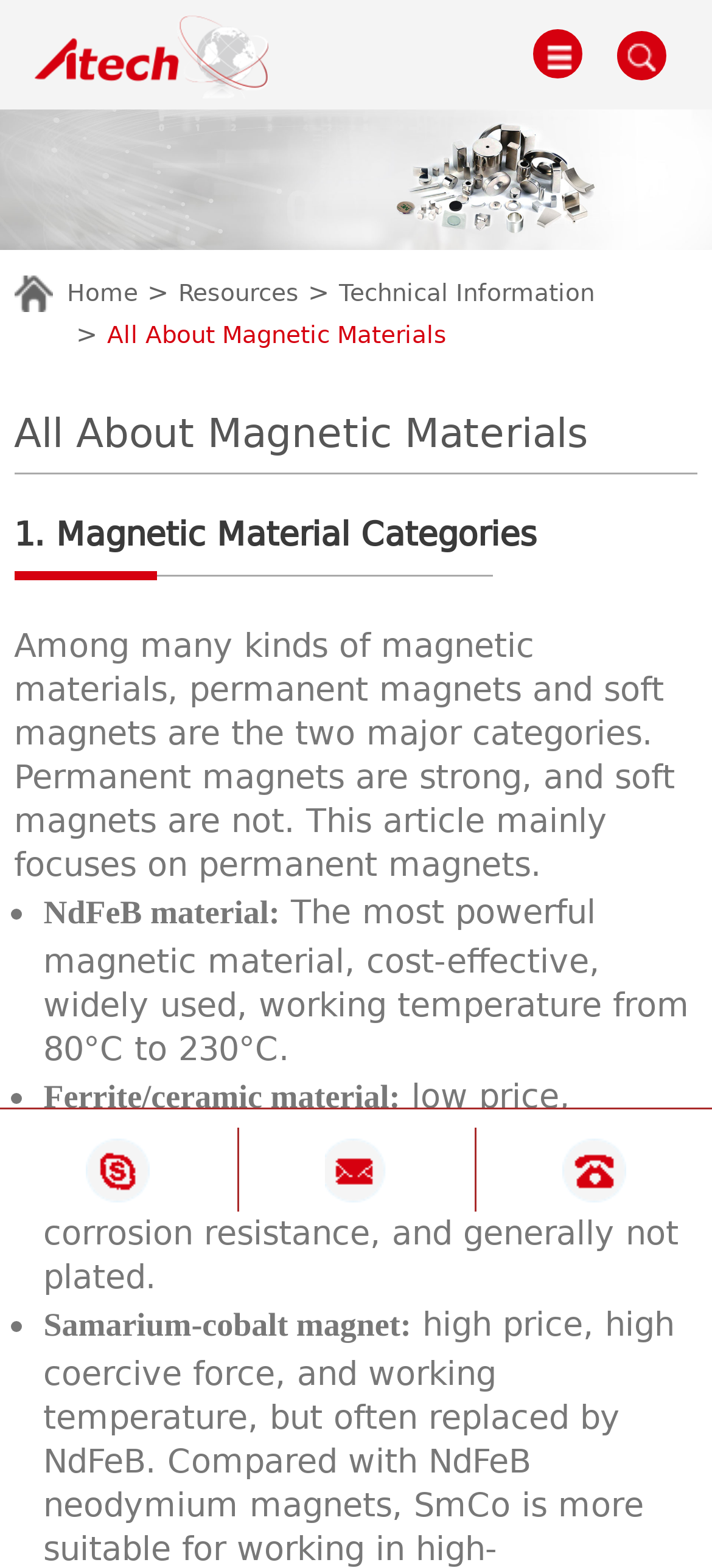Can you identify and provide the main heading of the webpage?

All About Magnetic Materials